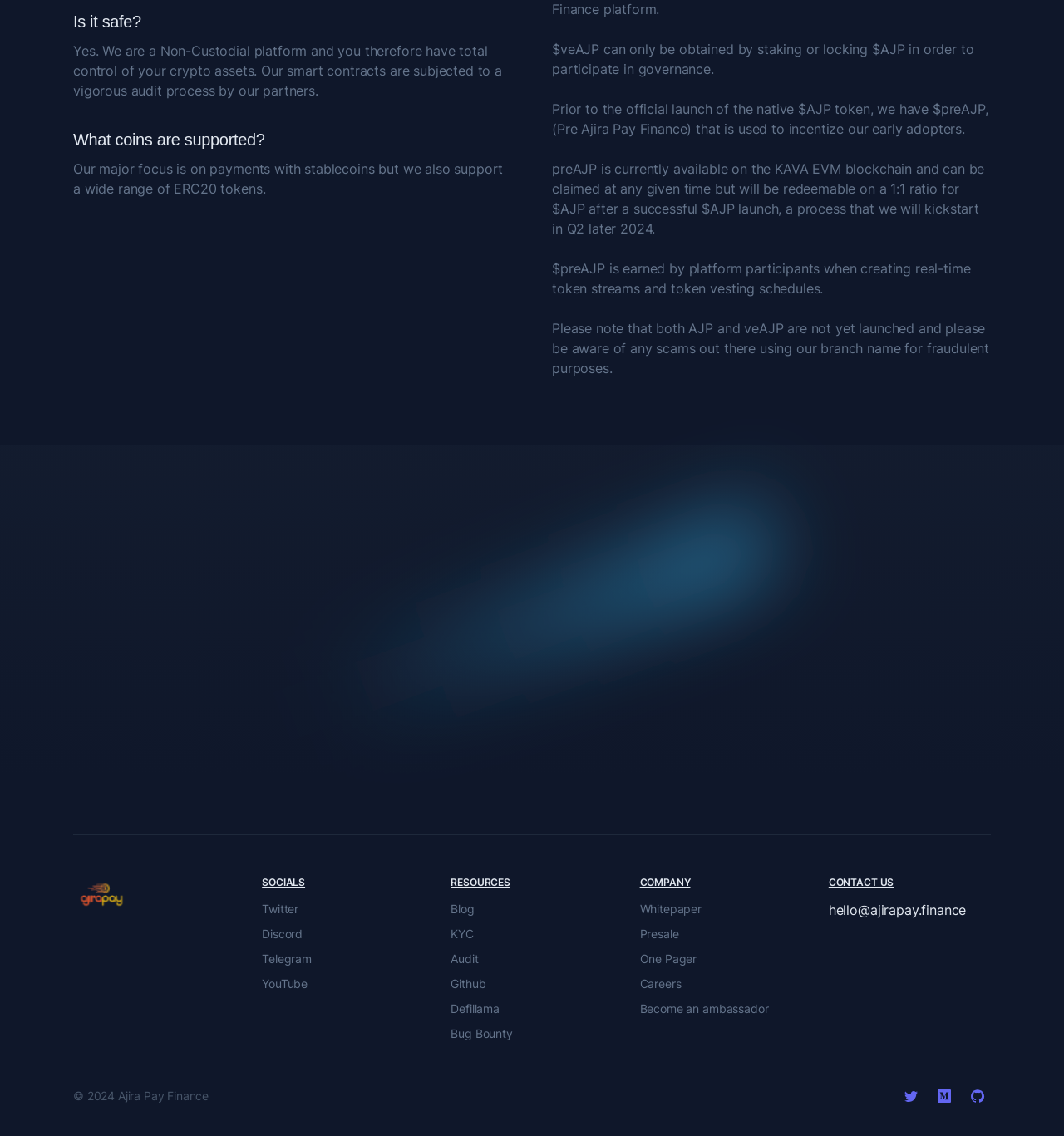Locate the bounding box coordinates of the clickable region necessary to complete the following instruction: "Click on Discord". Provide the coordinates in the format of four float numbers between 0 and 1, i.e., [left, top, right, bottom].

[0.39, 0.648, 0.49, 0.683]